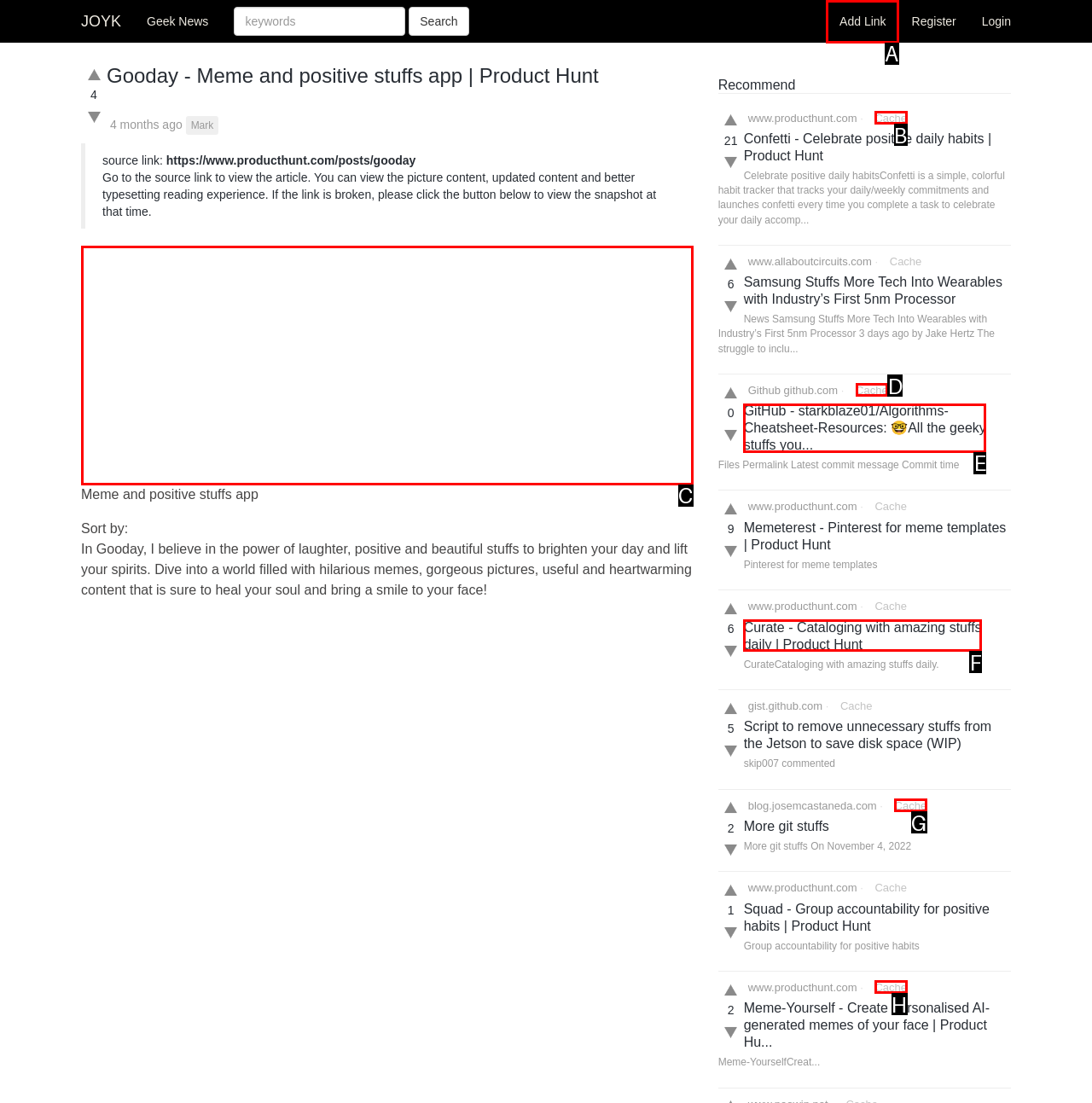For the task: Click on 'Add Link', identify the HTML element to click.
Provide the letter corresponding to the right choice from the given options.

A